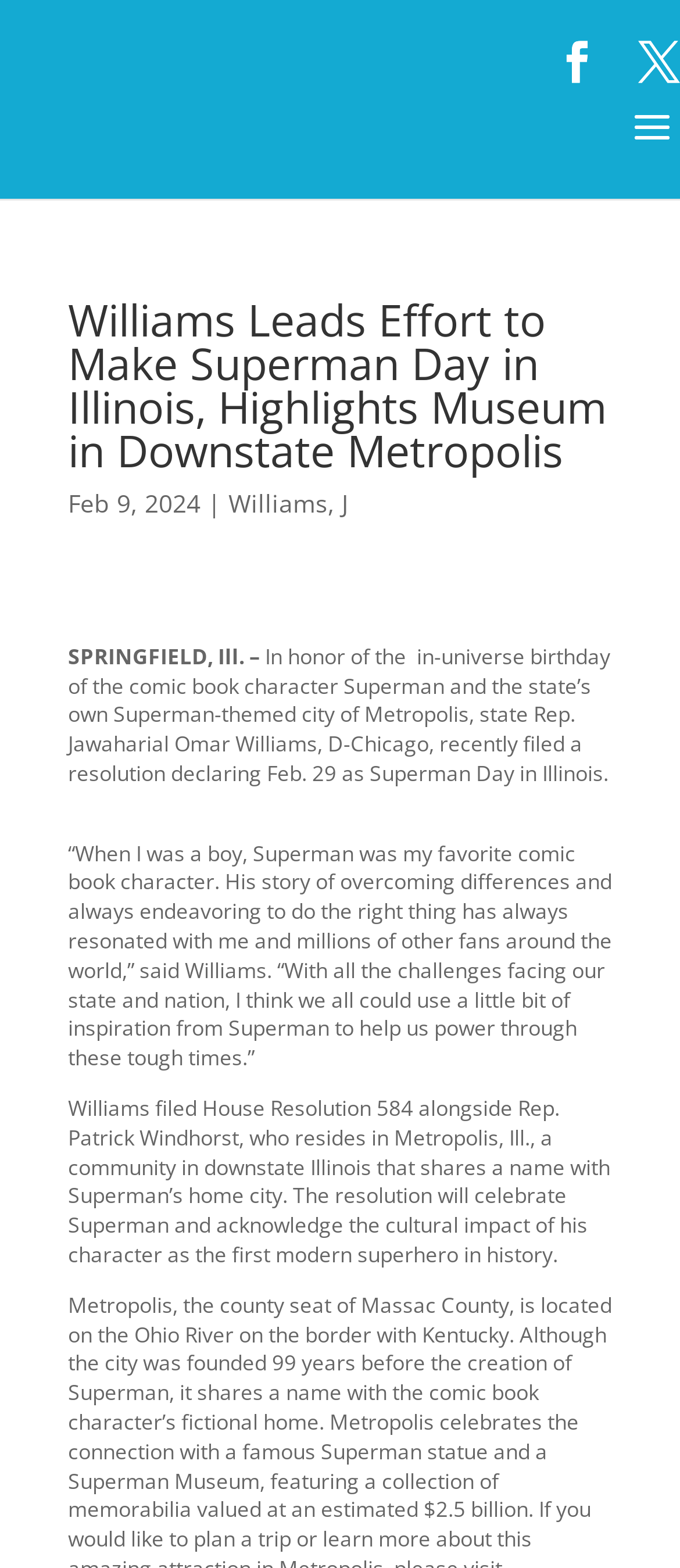Using the provided element description "alt="Valkyrie Web Design Services"", determine the bounding box coordinates of the UI element.

None